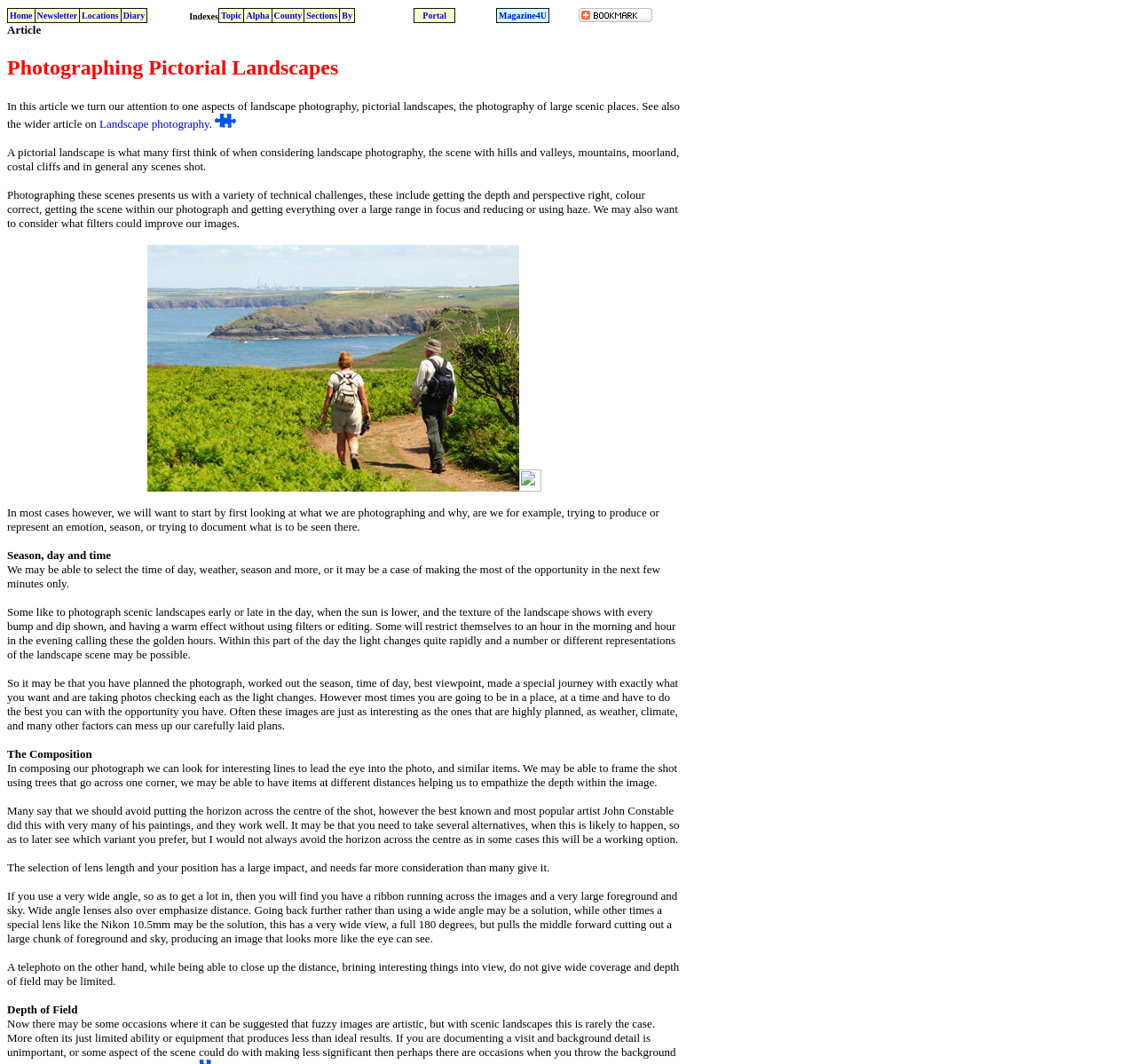Please give a concise answer to this question using a single word or phrase: 
What is the purpose of using a telephoto lens?

To close up the distance